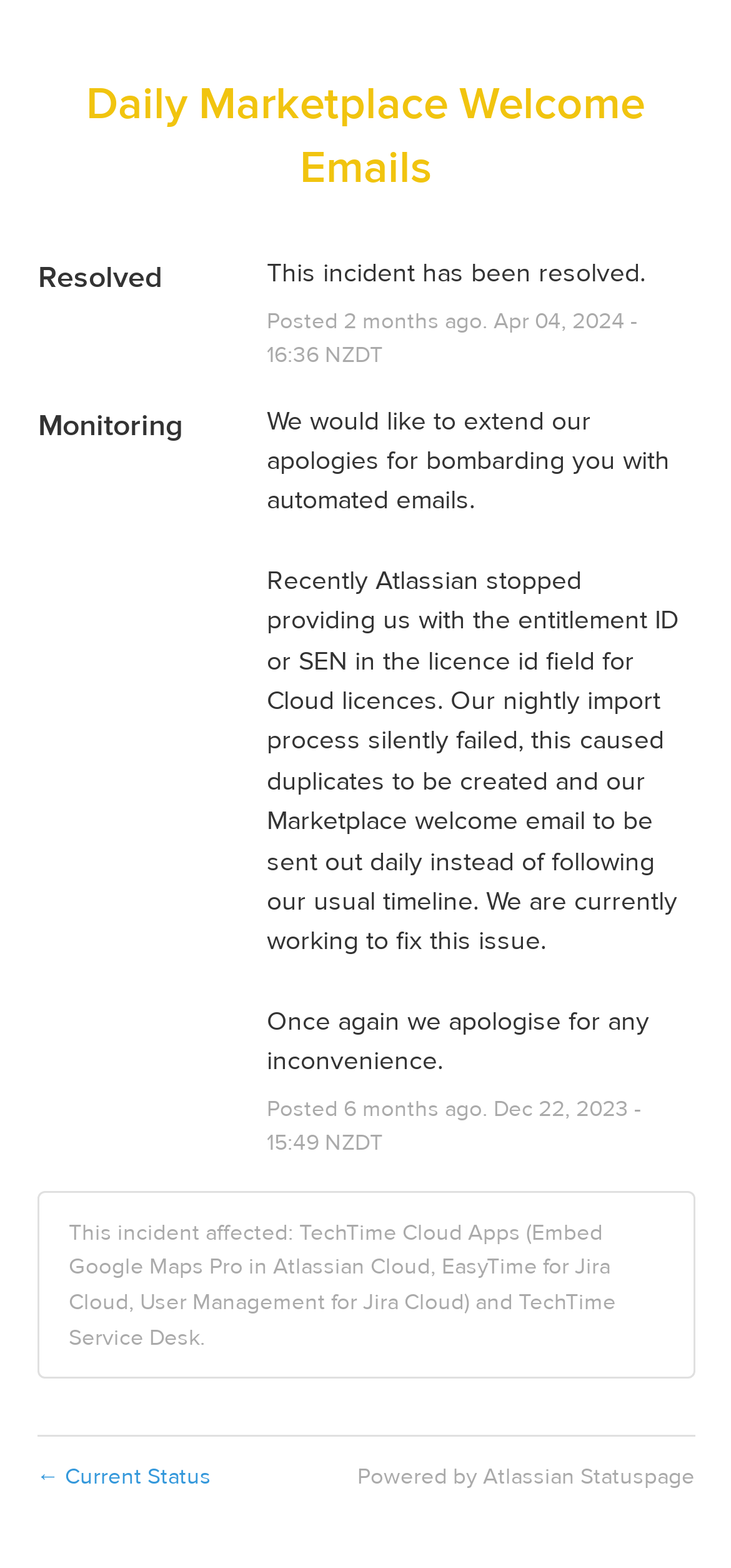Give the bounding box coordinates for the element described by: "← Current Status".

[0.05, 0.931, 0.288, 0.95]